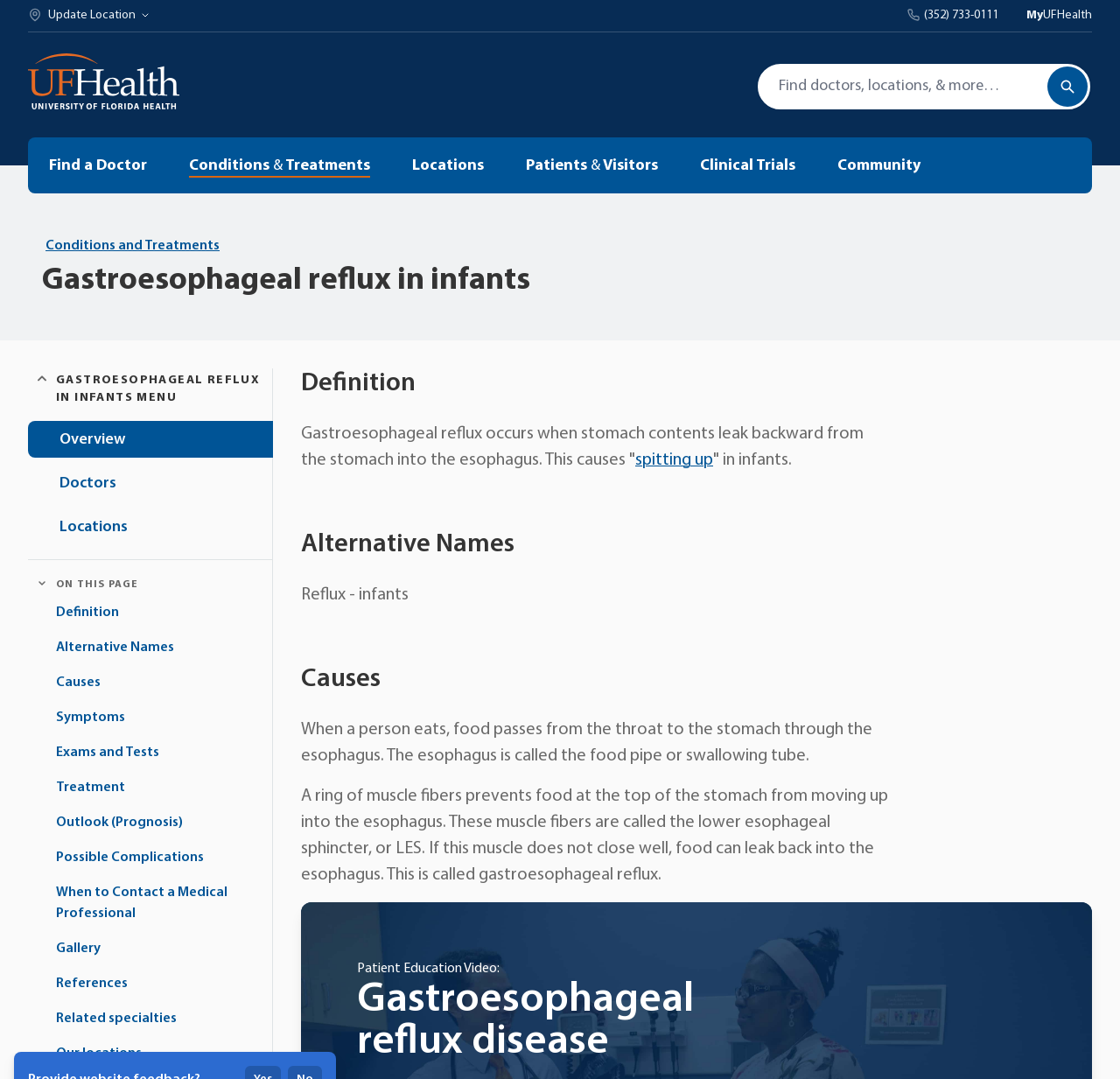Can you find and provide the title of the webpage?

Gastroesophageal reflux in infants